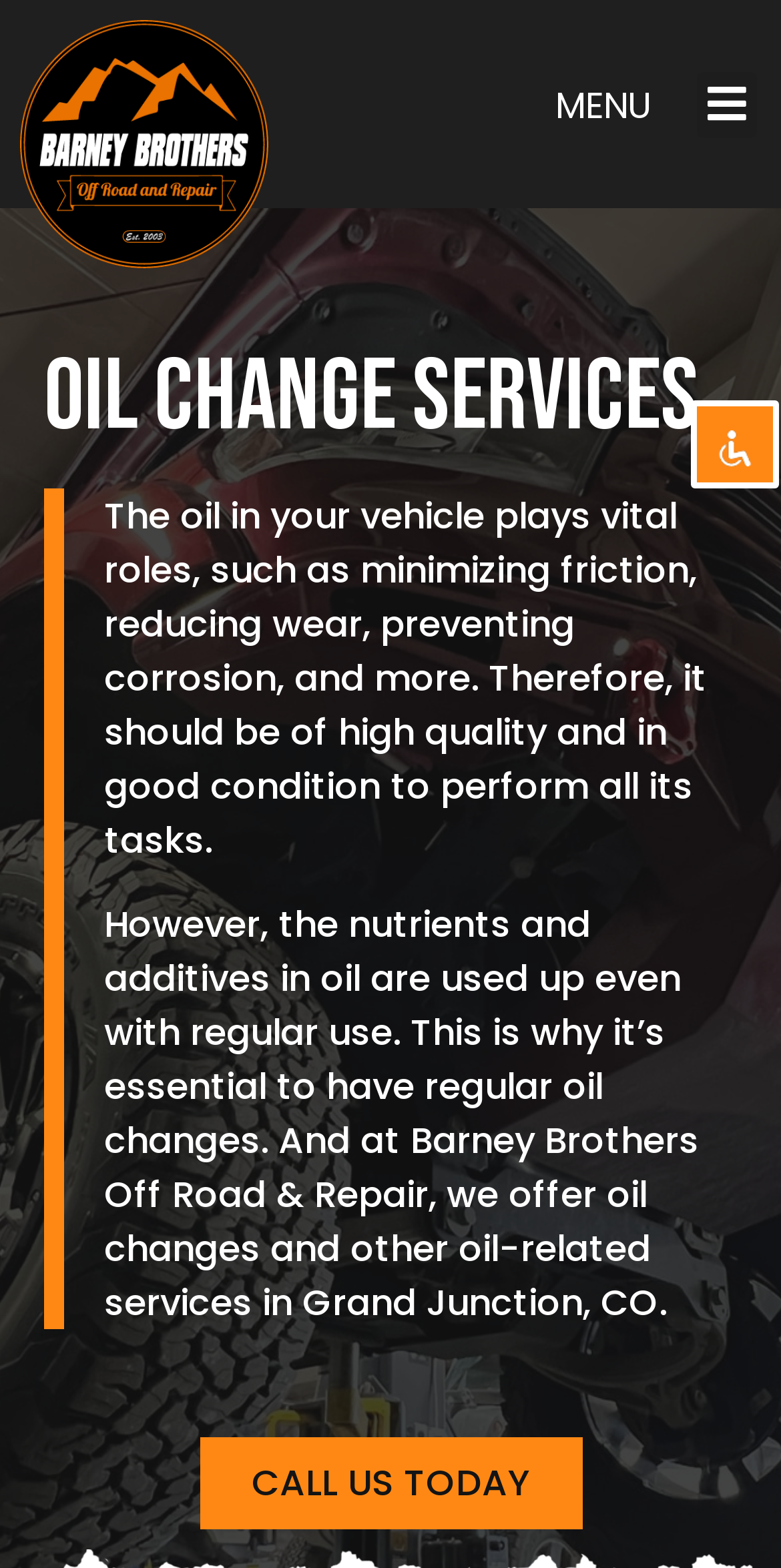What services does Barney Brothers Off Road & Repair offer?
Using the image as a reference, give an elaborate response to the question.

I read the static text on the webpage that mentions Barney Brothers Off Road & Repair offers oil changes and other oil-related services in Grand Junction, CO.